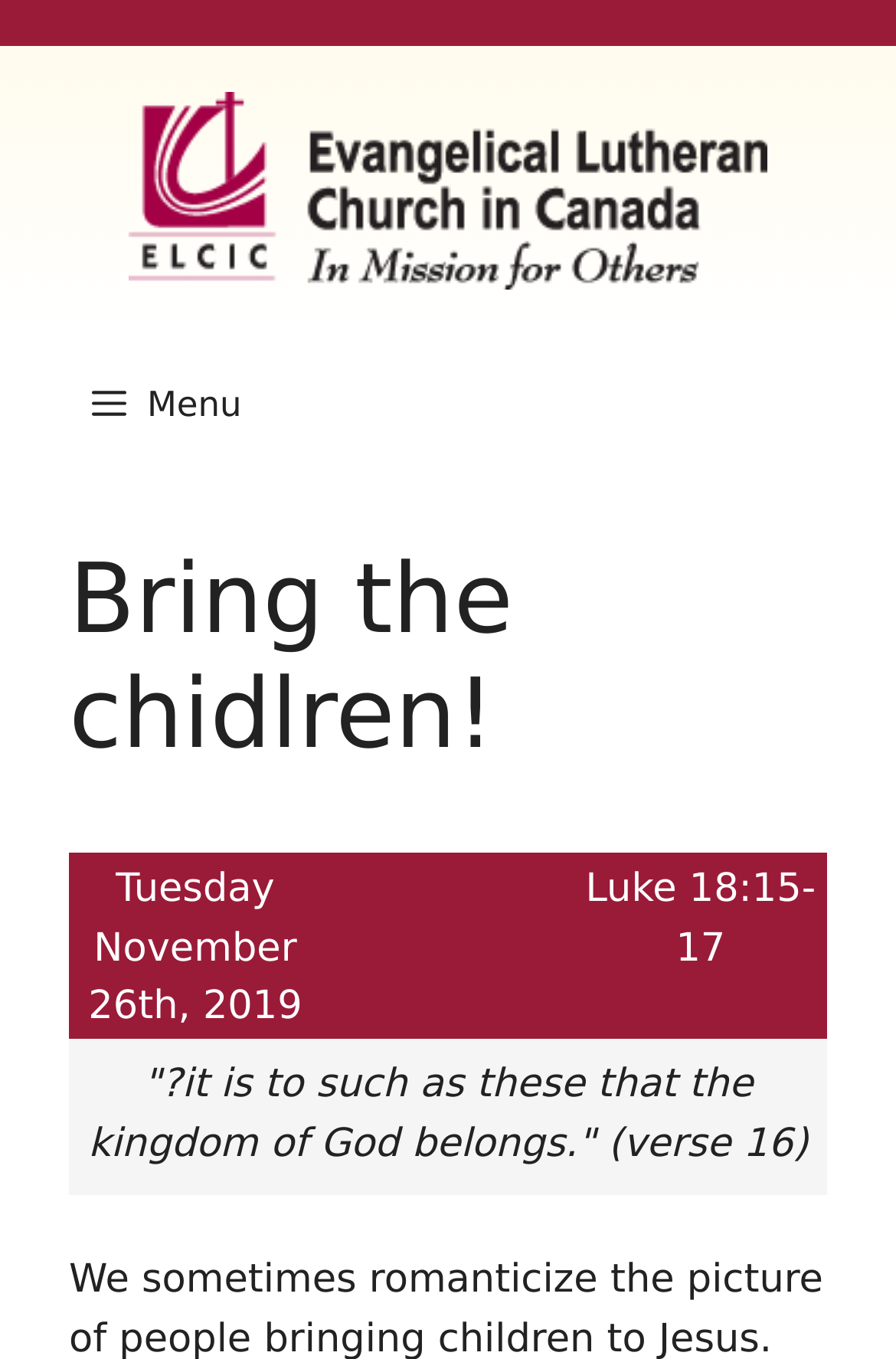Construct a thorough caption encompassing all aspects of the webpage.

The webpage is titled "Bring the chidlren! – Eternity for Today" and features a prominent banner at the top with the site's name, accompanied by an image. Below the banner is a navigation menu labeled "Primary" with a "Menu" button on the left side. 

The main content area is divided into sections, with a large heading "Bring the chidlren!" at the top. Below this heading, there are three lines of text: "Tuesday November 26", ", 2019", and "Luke 18:15-17". 

Further down, there is a quote from verse 16, which reads, '"?it is to such as these that the kingdom of God belongs."'. This quote is positioned below the previous lines of text. Overall, the webpage has a simple and clean layout, with a focus on presenting the main content in a clear and readable manner.